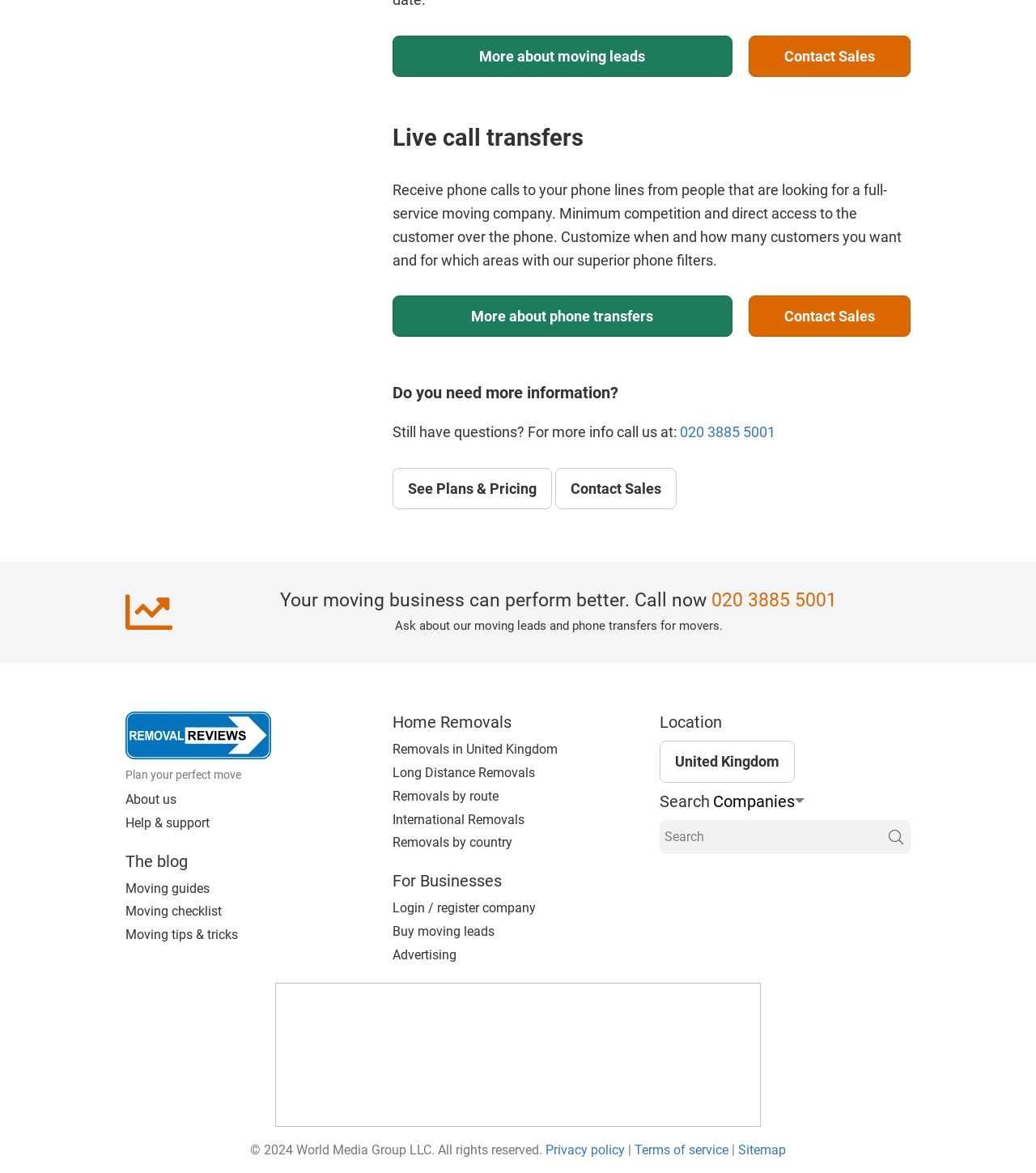Please give the bounding box coordinates of the area that should be clicked to fulfill the following instruction: "View plans and pricing". The coordinates should be in the format of four float numbers from 0 to 1, i.e., [left, top, right, bottom].

[0.379, 0.399, 0.533, 0.434]